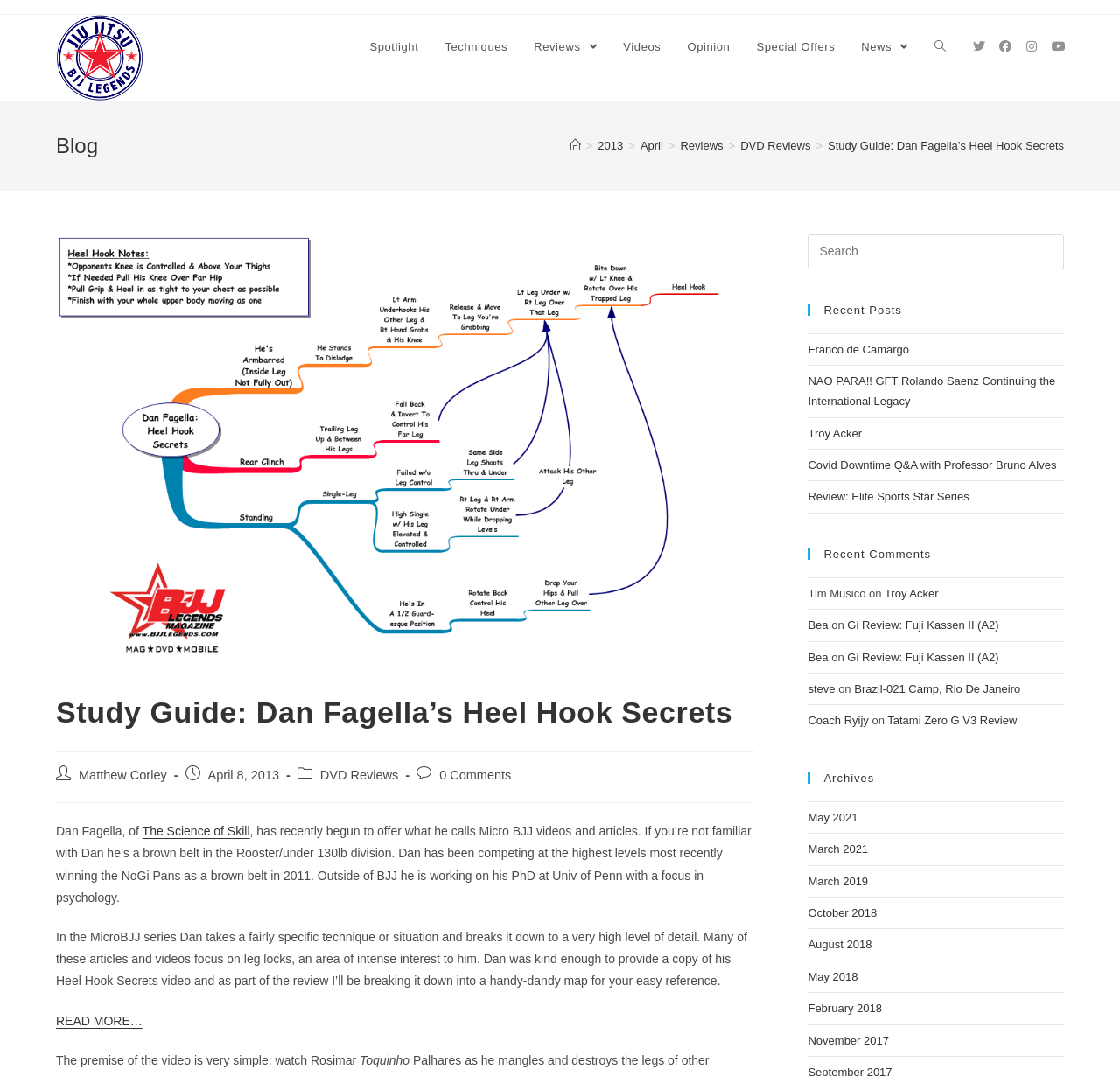What is the name of the author of this post?
Give a thorough and detailed response to the question.

I found the answer by looking at the 'Post author:' section, which is located below the main heading of the webpage. The text 'Matthew Corley' is a link, indicating that it is the author of the post.